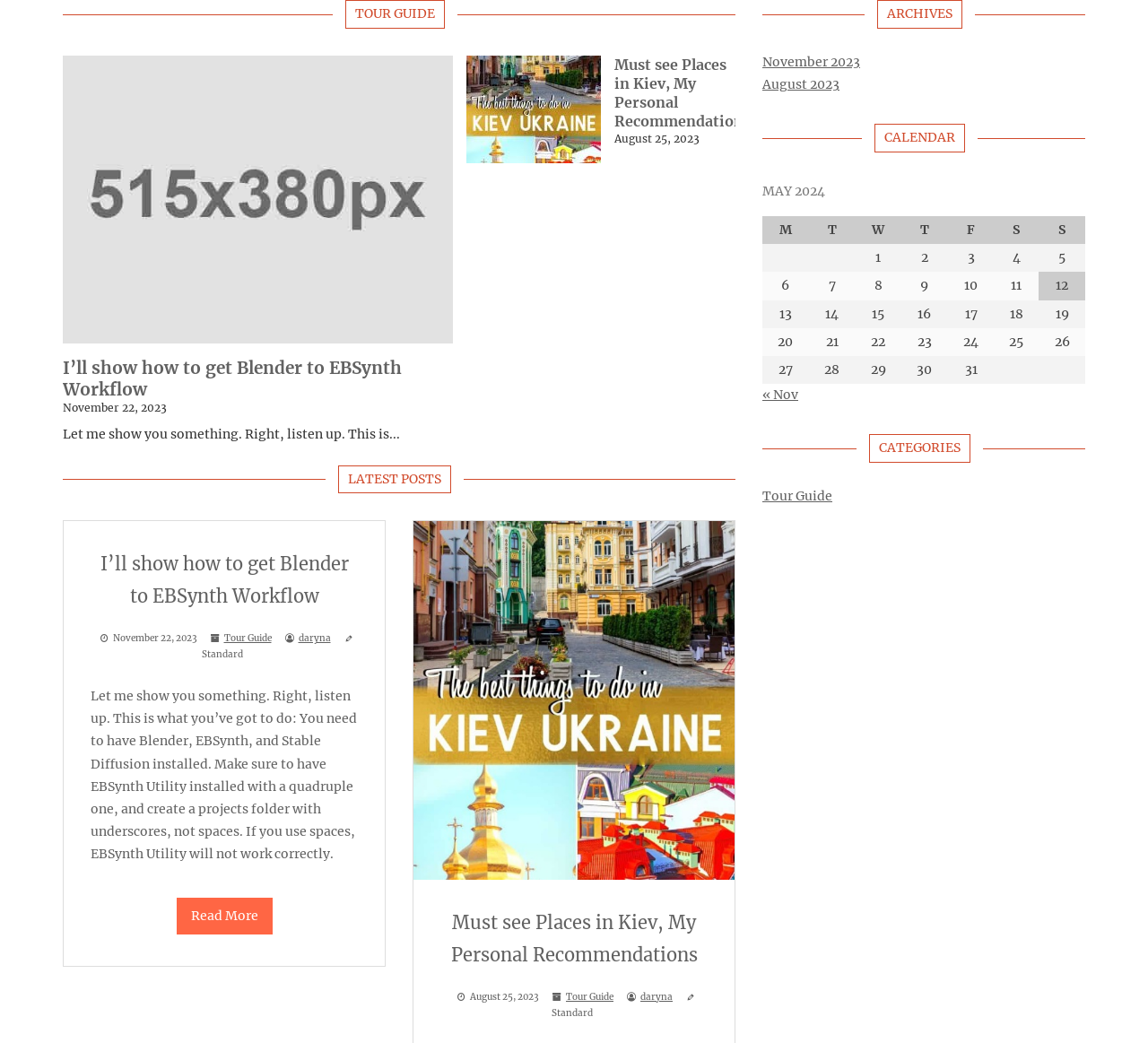Specify the bounding box coordinates of the area that needs to be clicked to achieve the following instruction: "Check the 'ARCHIVES' section".

[0.664, 0.0, 0.945, 0.032]